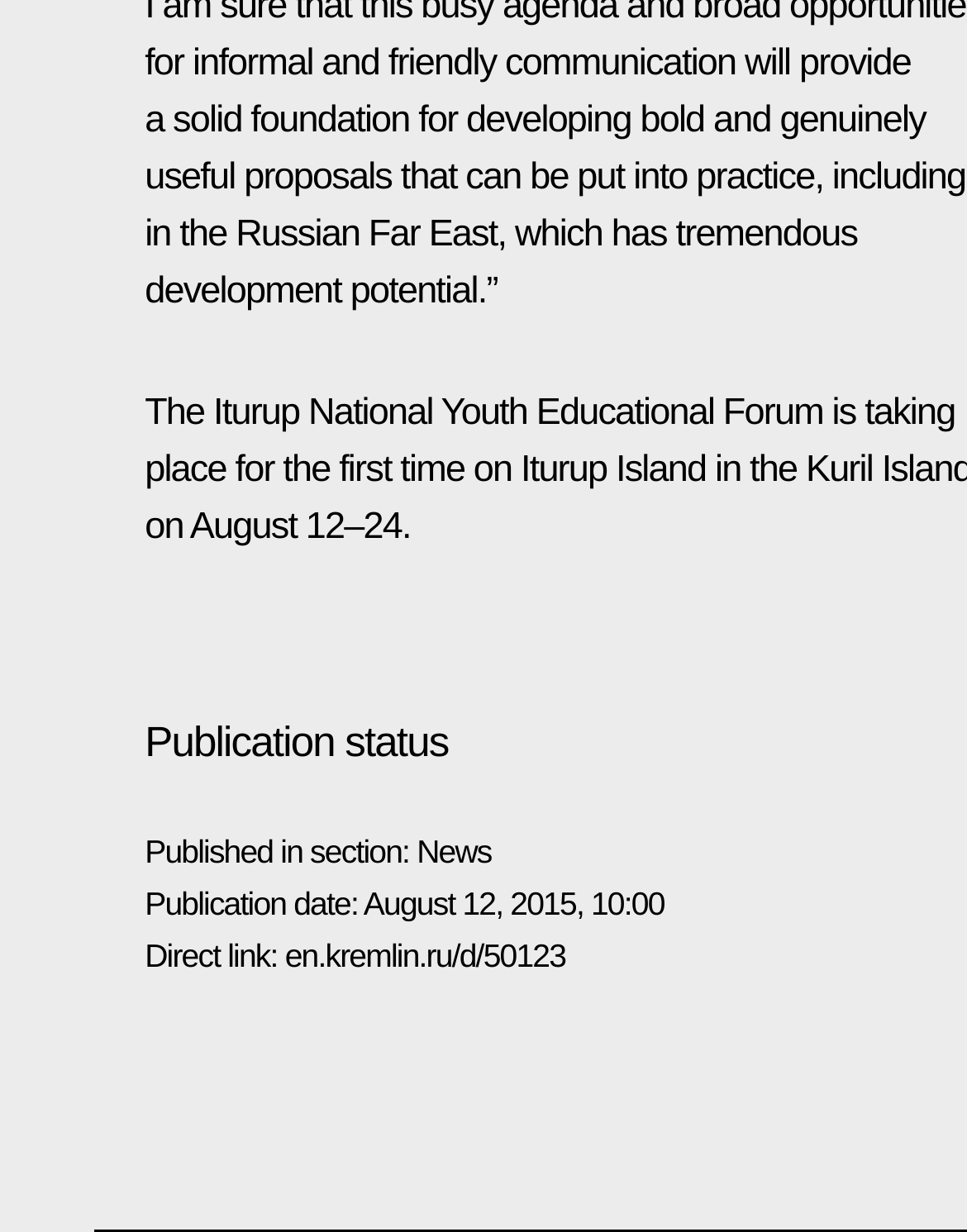Please study the image and answer the question comprehensively:
Is the news published on a weekday?

I found the publication date, which is 'August 12, 2015'. I know that August 12, 2015 is a weekday, so the answer is yes.